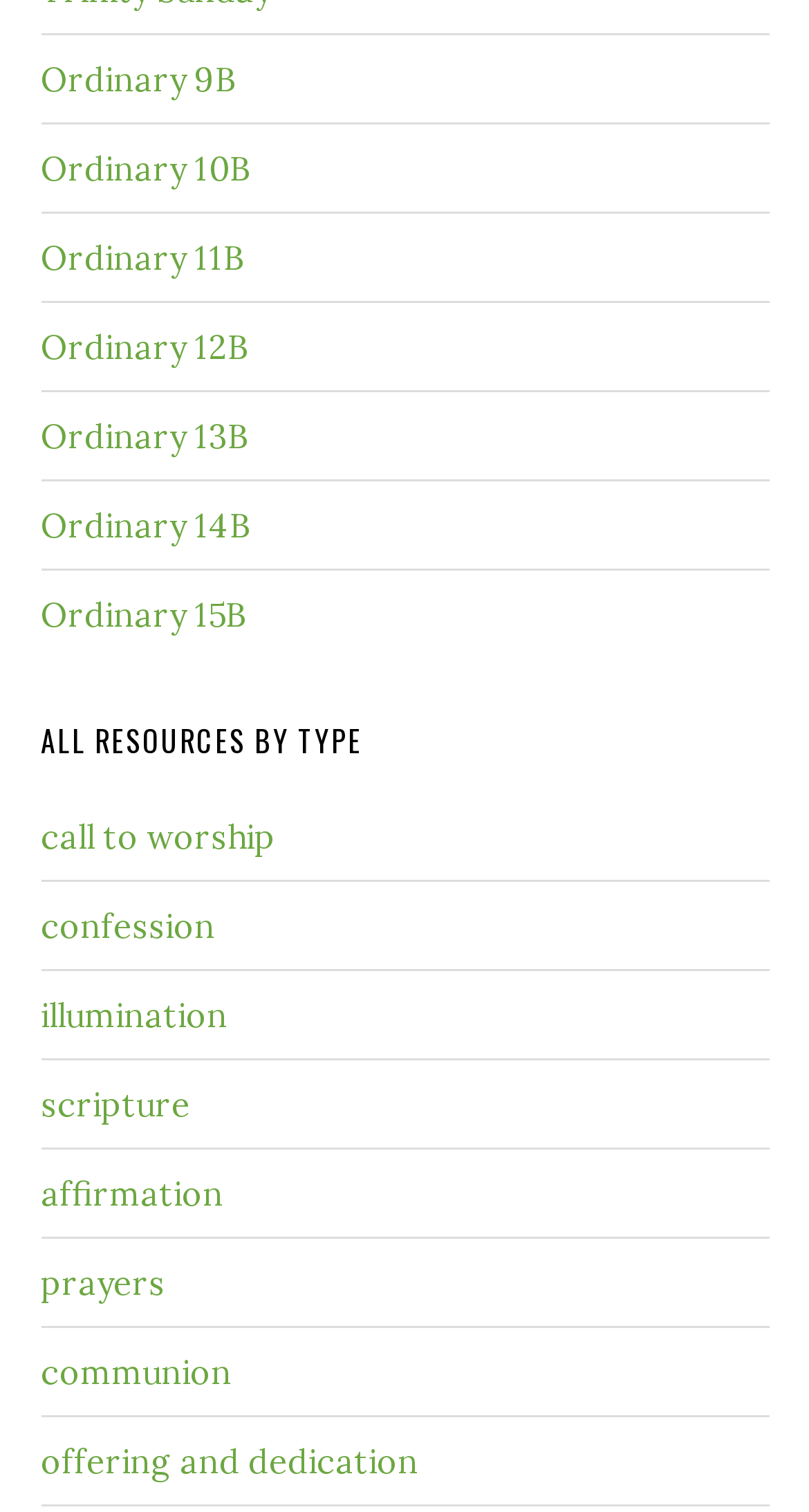Find the bounding box coordinates for the HTML element described as: "affirmation". The coordinates should consist of four float values between 0 and 1, i.e., [left, top, right, bottom].

[0.05, 0.775, 0.276, 0.803]